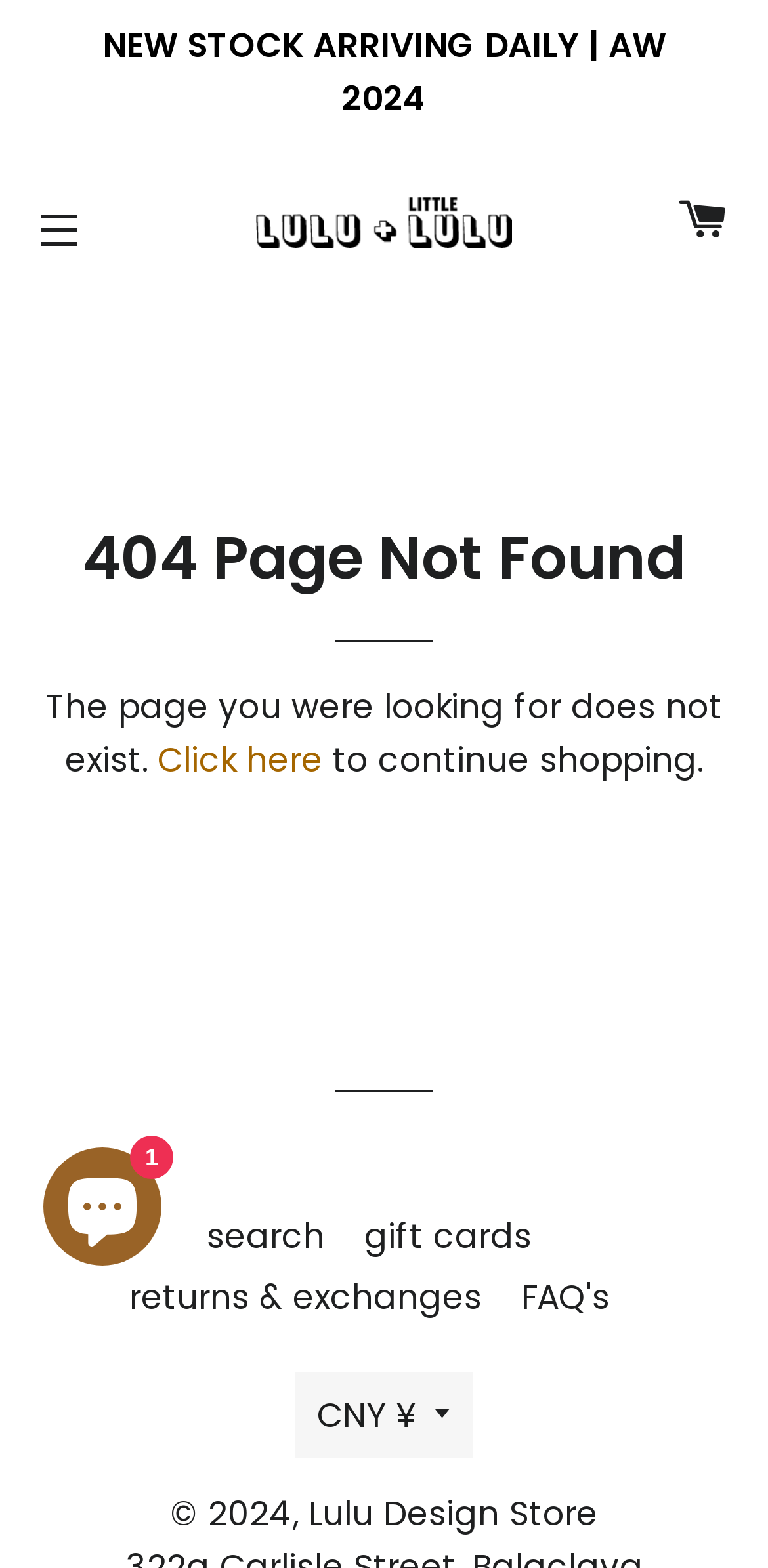Using the information in the image, give a detailed answer to the following question: What is the current status of the page?

The current status of the page can be determined by looking at the root element's text, which says '404 Not Found – Lulu Design Store'. This indicates that the page the user was trying to access does not exist.